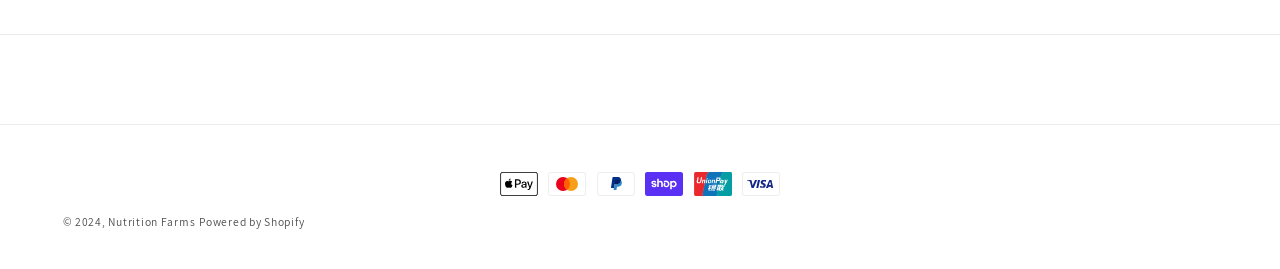By analyzing the image, answer the following question with a detailed response: What is the name of the company?

The company name is mentioned at the bottom of the webpage as 'Nutrition Farms', which is a link.